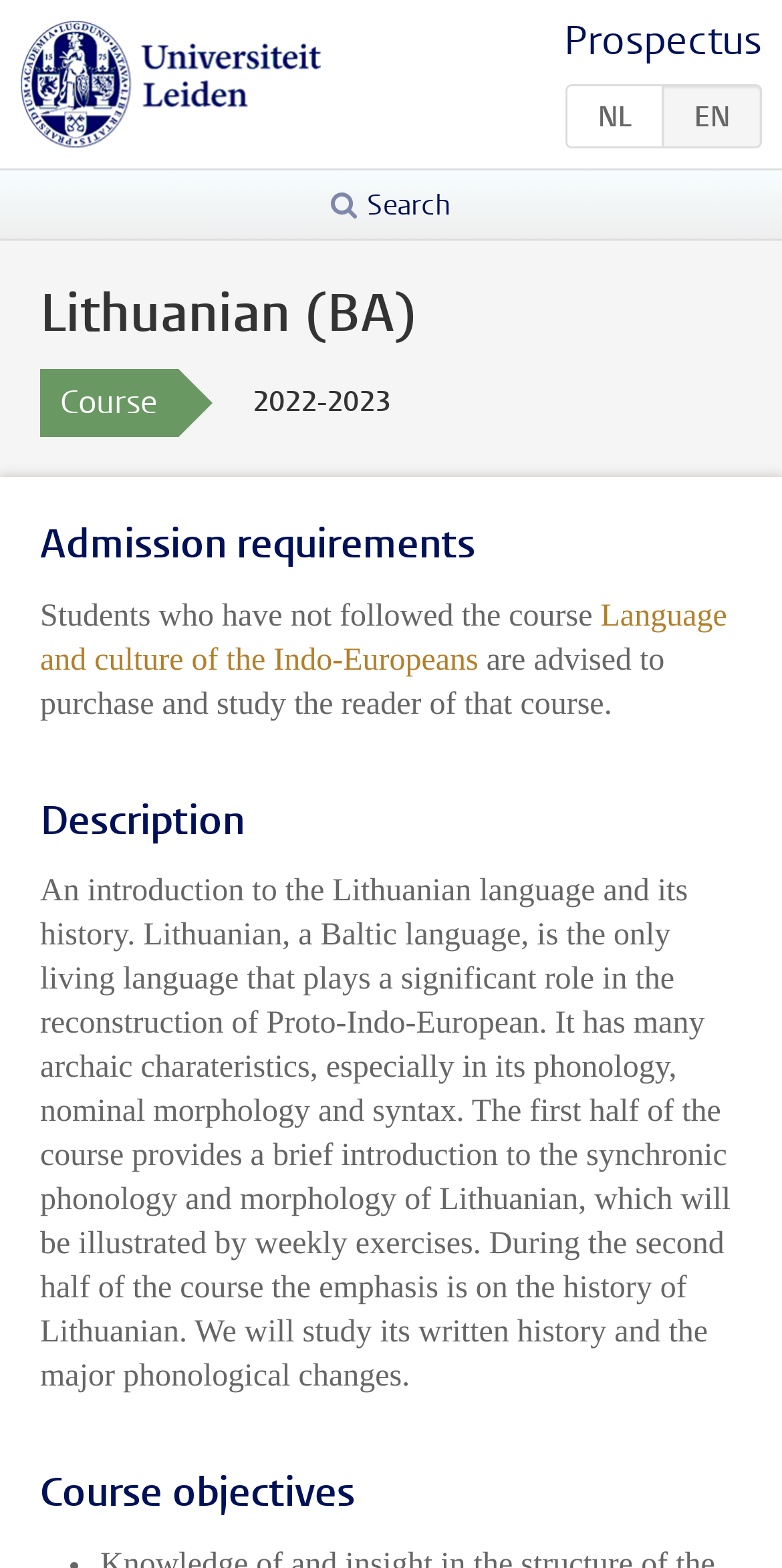Using the given description, provide the bounding box coordinates formatted as (top-left x, top-left y, bottom-right x, bottom-right y), with all values being floating point numbers between 0 and 1. Description: Search

[0.423, 0.116, 0.577, 0.145]